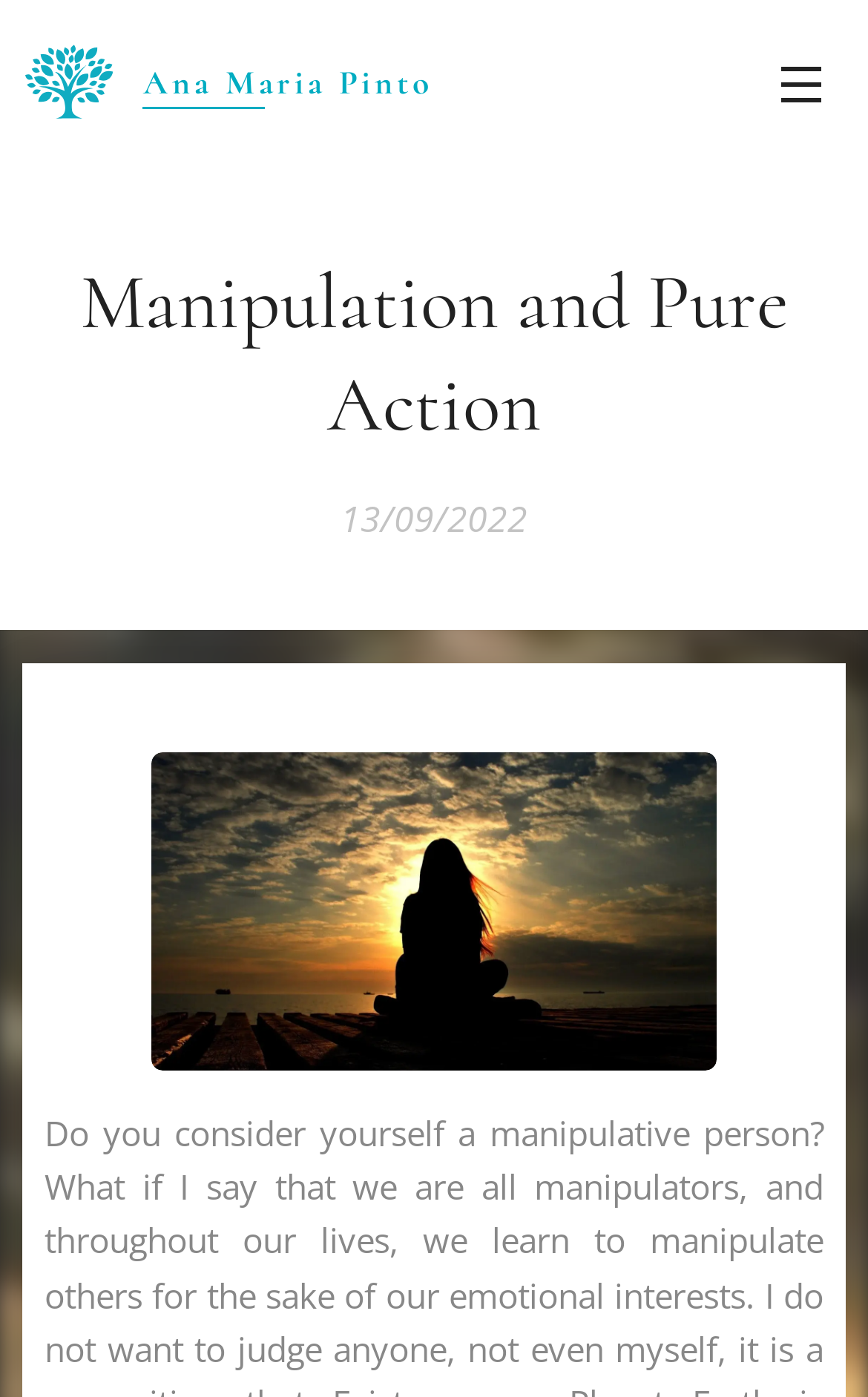Identify and generate the primary title of the webpage.

Manipulation and Pure Action